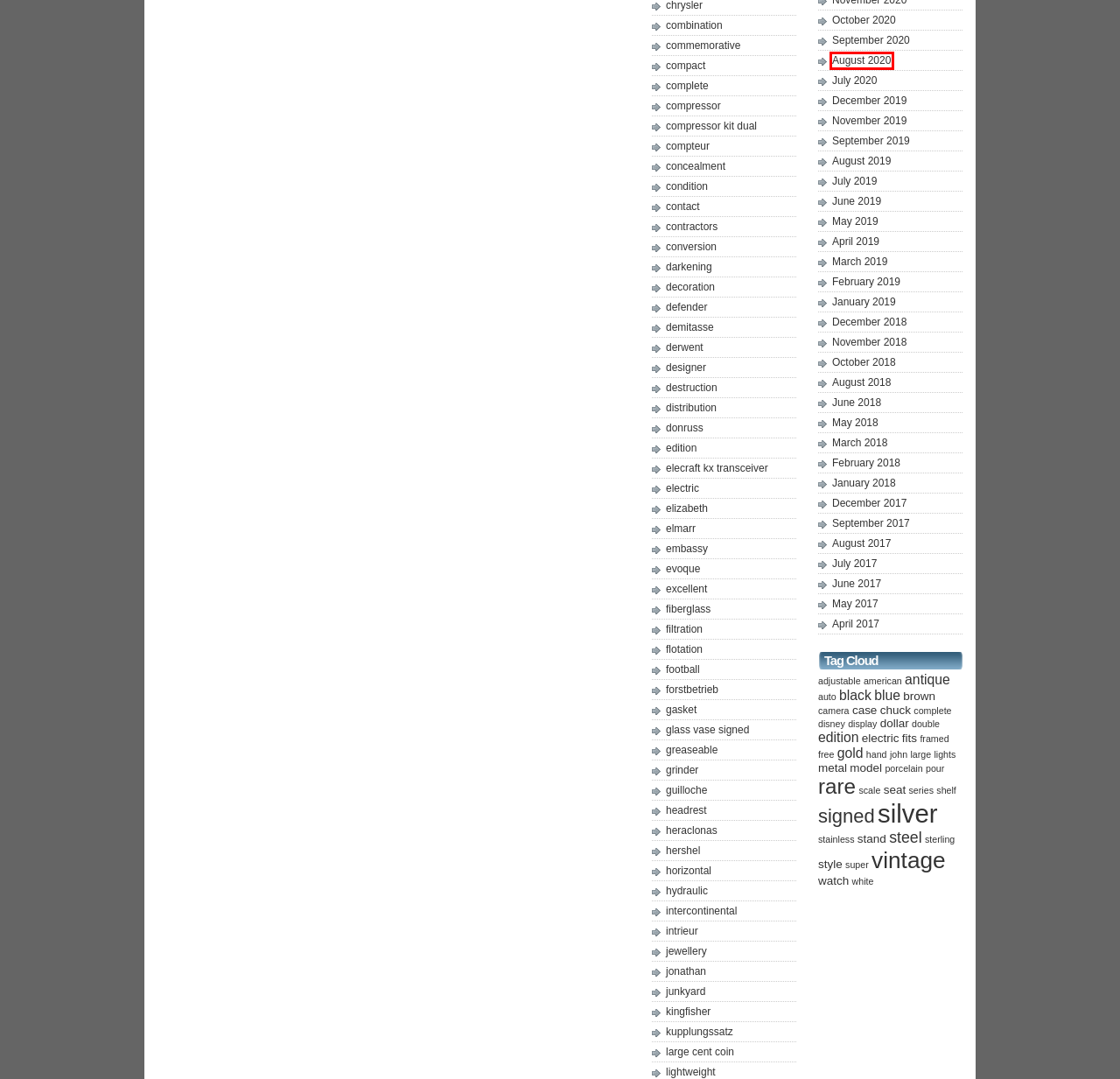Check out the screenshot of a webpage with a red rectangle bounding box. Select the best fitting webpage description that aligns with the new webpage after clicking the element inside the bounding box. Here are the candidates:
A. 2018  February - Wood Design
B. 2019  September - Wood Design
C. excellent - Wood Design
D. 2020  August - Wood Design
E. complete - Wood Design
F. 2020  September - Wood Design
G. gasket - Wood Design
H. stand - Wood Design

D